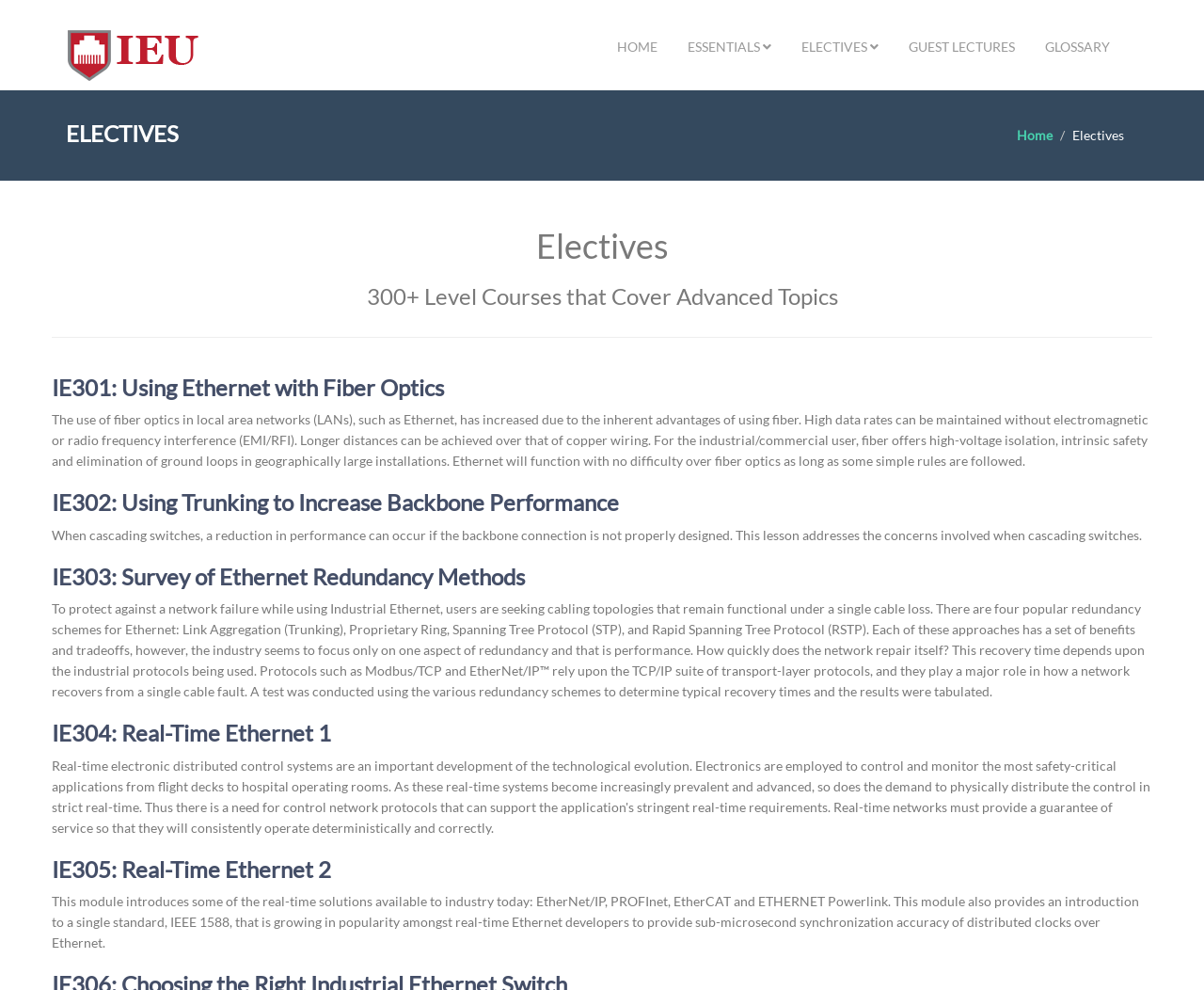Please mark the clickable region by giving the bounding box coordinates needed to complete this instruction: "Click the HOME link".

[0.501, 0.029, 0.558, 0.067]